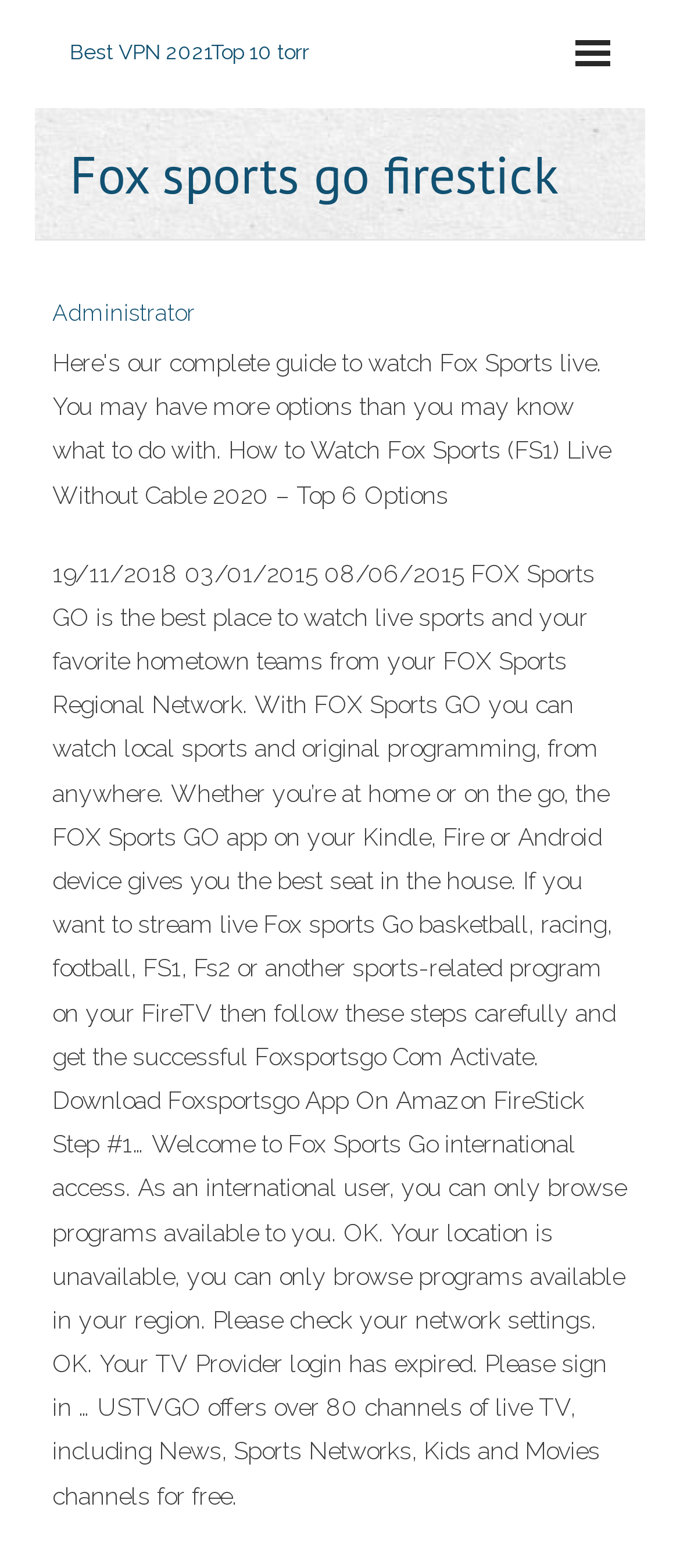What is required to access FOX Sports GO content?
Examine the image closely and answer the question with as much detail as possible.

The webpage mentions that the TV Provider login has expired, suggesting that users need to sign in with their TV Provider login credentials to access FOX Sports GO content.